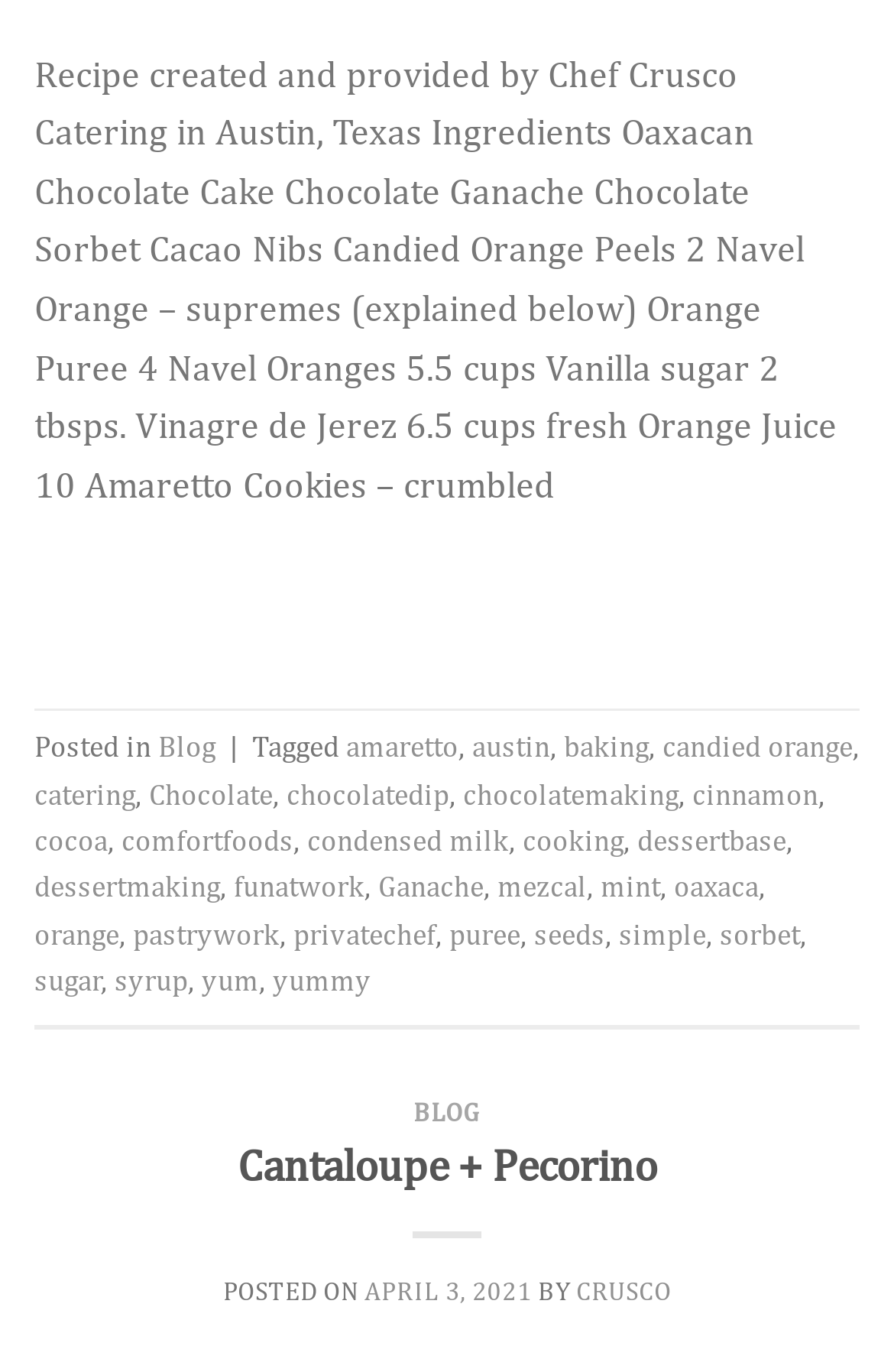Using a single word or phrase, answer the following question: 
How many types of ingredients are mentioned in the recipe?

13